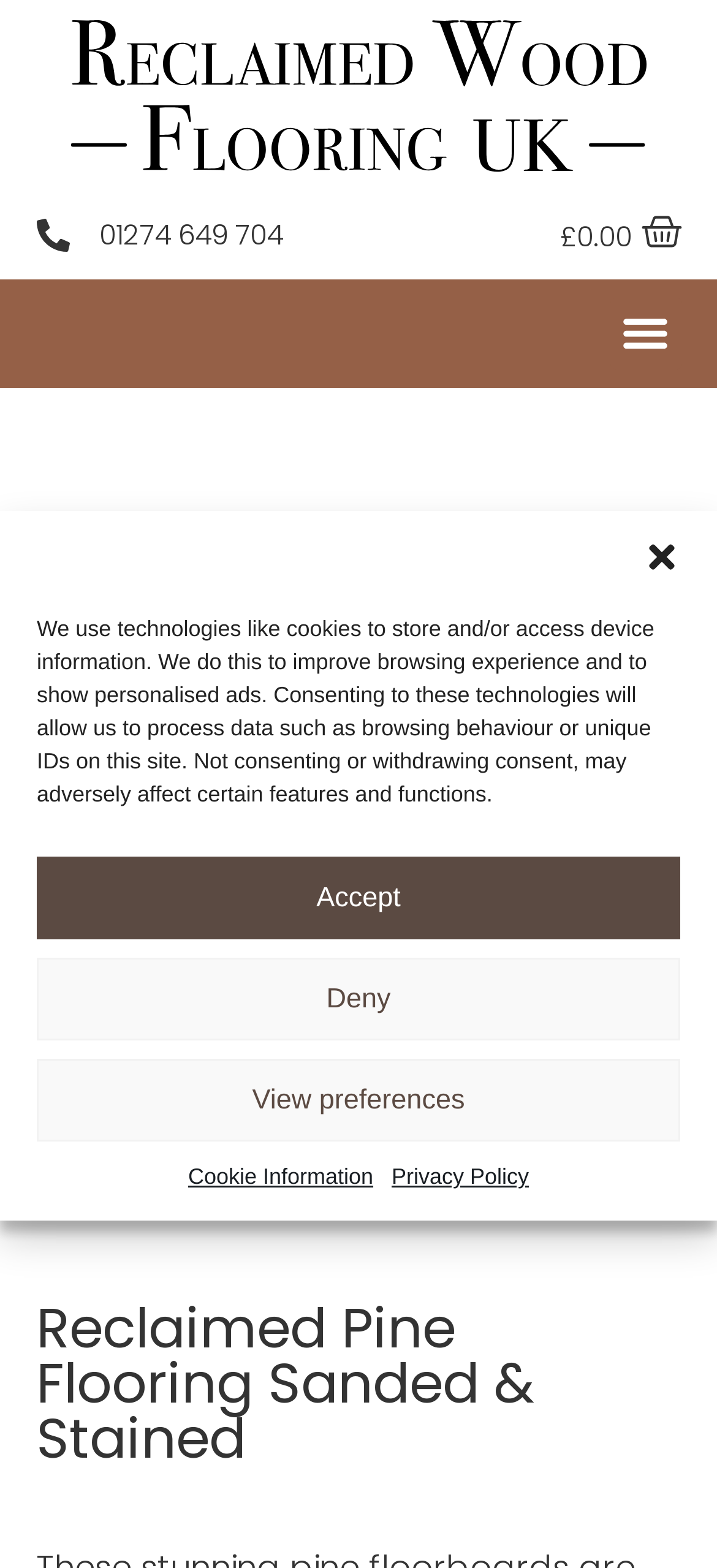Give a detailed account of the webpage's layout and content.

This webpage is about Beautiful Reclaimed Pine Flooring. At the top, there is a logo of Reclaimed Wood Flooring UK, which is an image and a link. Below the logo, there is a phone number "01274 649 704" and a link to a basket with a price of "£0.00". 

On the top right, there is a menu toggle button and a search icon. Below the menu toggle button, there is a cookie consent dialog with a close button, a description of the cookie policy, and three buttons to accept, deny, or view preferences. There are also two links to "Cookie Information" and "Privacy Policy" at the bottom of the dialog.

The main content of the webpage is about reclaimed pine flooring. There is a large image of reclaimed pine flooring with a chair, which takes up most of the width of the page. Below this image, there are three smaller images of different types of reclaimed pine flooring, including one with a skylight, one with dark pine, and one that is stained.

At the bottom of the page, there is a heading that reads "Reclaimed Pine Flooring Sanded & Stained", which summarizes the content of the webpage.